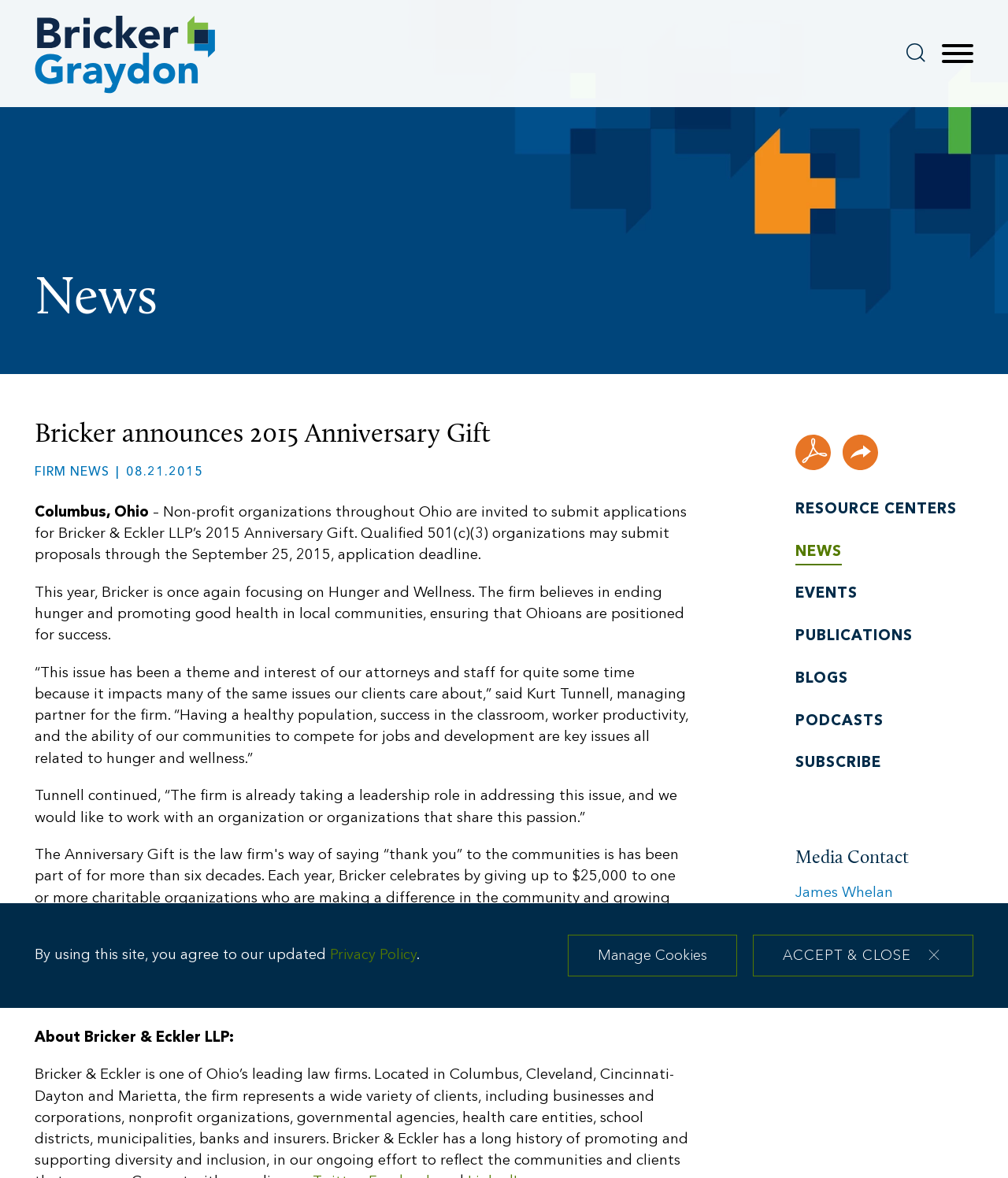Determine and generate the text content of the webpage's headline.

Bricker announces 2015 Anniversary Gift